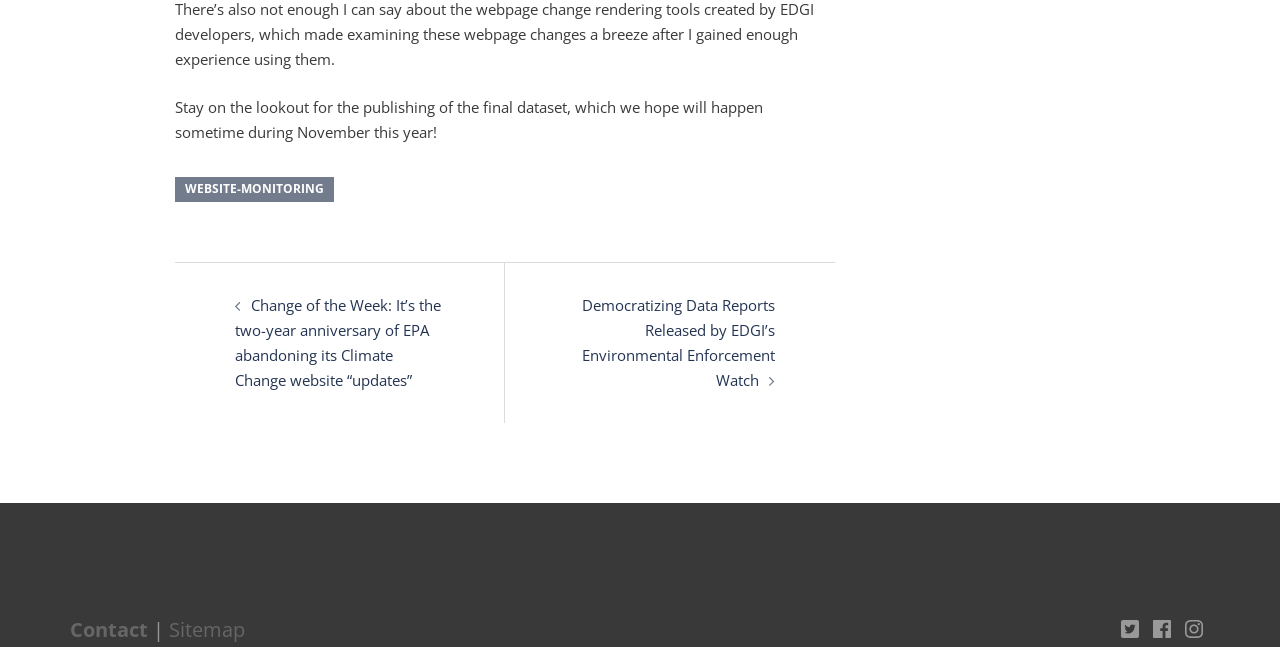Determine the bounding box coordinates of the UI element described by: "Truman".

None